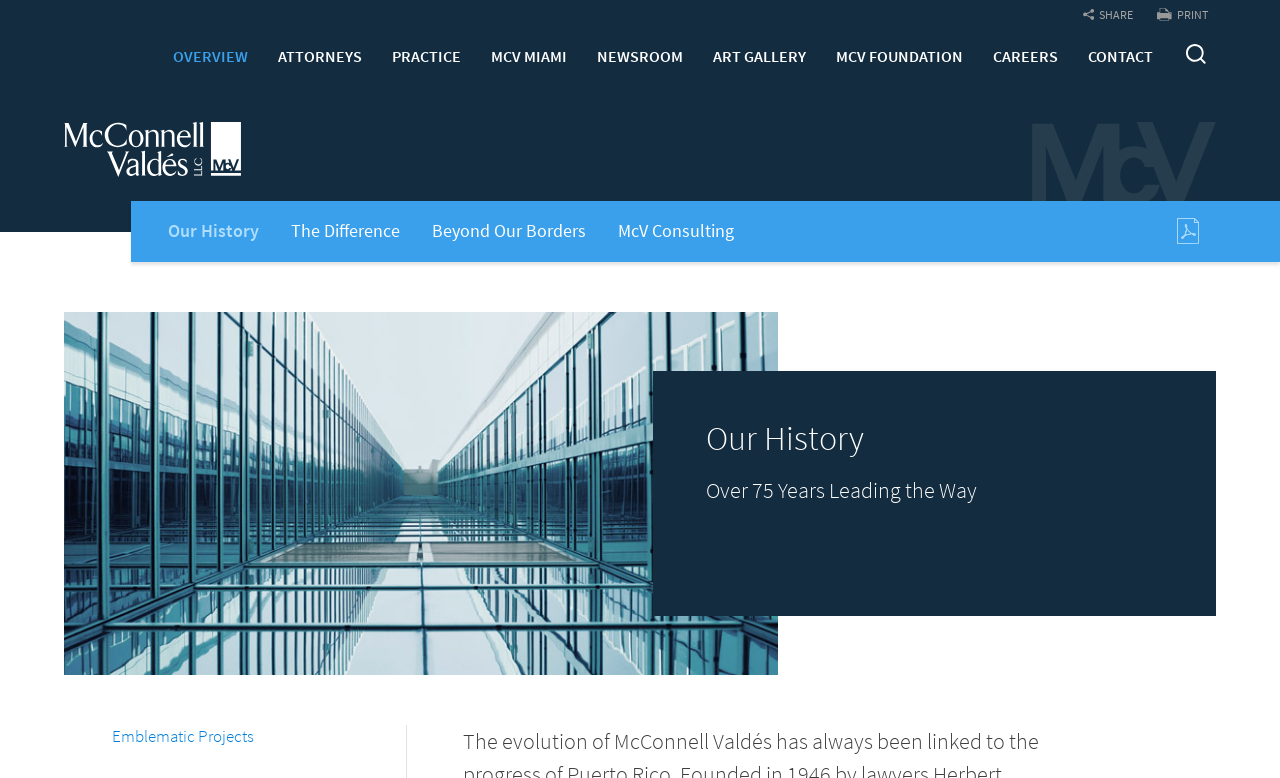Describe all visible elements and their arrangement on the webpage.

This webpage is about the history of McConnell Valdés LLC, a law firm. At the top left corner, there are two links, "Main Menu" and "Main Content", which likely provide navigation options for the website. On the top right corner, there are several links, including "SHARE", "Search" accompanied by a search icon, "PRINT", and others, which seem to be utility links.

Below these links, there is a horizontal menu with links to various sections of the website, including "OVERVIEW", "ATTORNEYS", "PRACTICE", "NEWSROOM", and others. These links are evenly spaced and span across the top section of the page.

On the left side of the page, there is a link to "McConnell Valdés LLC" accompanied by a logo image. Below this, there are several links, including "Our History", "The Difference", "Beyond Our Borders", and others, which likely provide information about the law firm's history and mission.

In the main content area, there is a large banner image that takes up most of the page. Above the banner image, there is a heading that reads "Our History", and below it, there is a static text that reads "Over 75 Years Leading the Way". This suggests that the webpage is highlighting the law firm's history and achievements.

At the bottom of the page, there is a link to "Emblematic Projects" and another link to "Jump to Page", which may provide additional information or navigation options. There is also a PDF icon link on the bottom right corner, which likely allows users to download a PDF document.